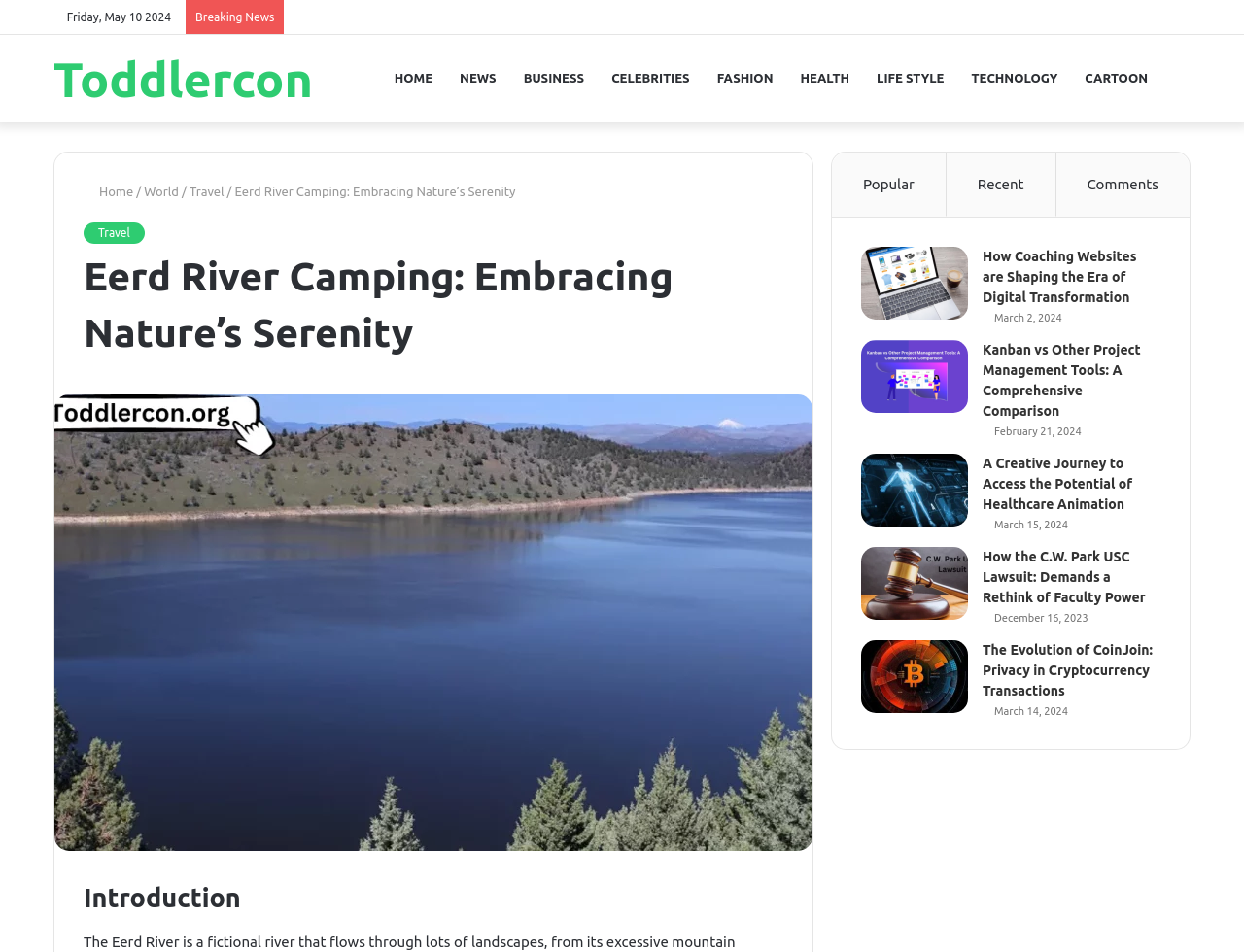Return the bounding box coordinates of the UI element that corresponds to this description: "Life Style". The coordinates must be given as four float numbers in the range of 0 and 1, [left, top, right, bottom].

[0.694, 0.037, 0.77, 0.128]